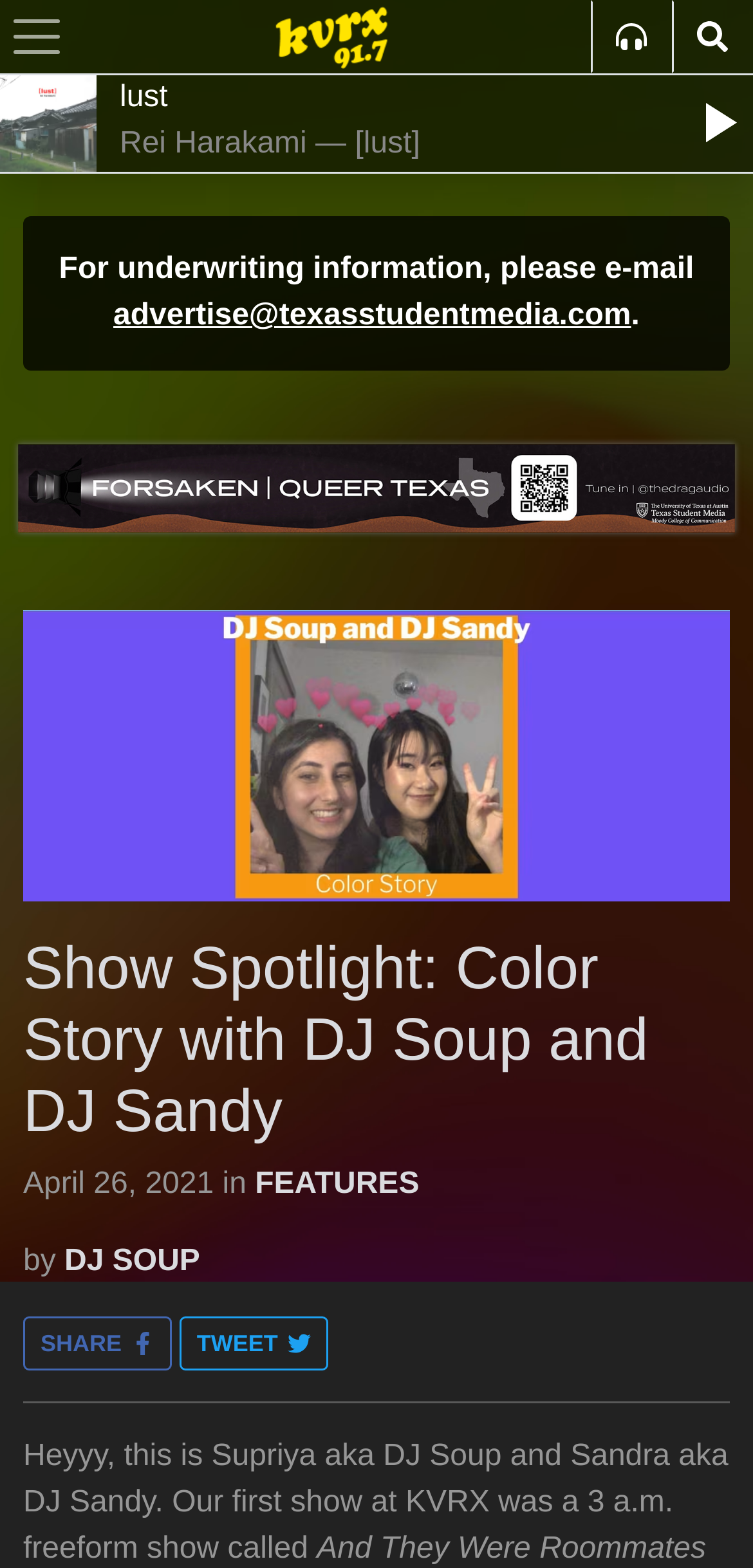Create an elaborate caption that covers all aspects of the webpage.

The webpage is about a show spotlight featuring DJ Soup and DJ Sandy on KVRX 91.7 FM. At the top, there is a gradient image spanning the entire width of the page. Below it, there is a navigation toggle button on the left and a link to "91.7 KVRX" on the right, accompanied by a small image of the radio station's logo.

On the top-right corner, there are two small images, possibly social media icons. Below the navigation button, there is a header section with a link to "[lust]" on the left, accompanied by a small image, and some text about Rei Harakami on the right.

Further down, there is an alert section with some text about underwriting information and a link to an email address. Below it, there is an iframe containing an advertisement. On the left side of the page, there is a large image related to the show spotlight, and below it, a heading with the show's title, "Show Spotlight: Color Story with DJ Soup and DJ Sandy".

Under the heading, there is some text about the show's date, "April 26, 2021", and a link to the "FEATURES" section. The show's description is written in a paragraph, mentioning that the hosts, DJ Soup and DJ Sandy, had a 3 a.m. freeform show called "And They Were Roommates" at KVRX. There are also two buttons, "SHARE" and "TWEET", with accompanying images.

At the bottom of the page, there is a horizontal separator, and the show's description continues below it.